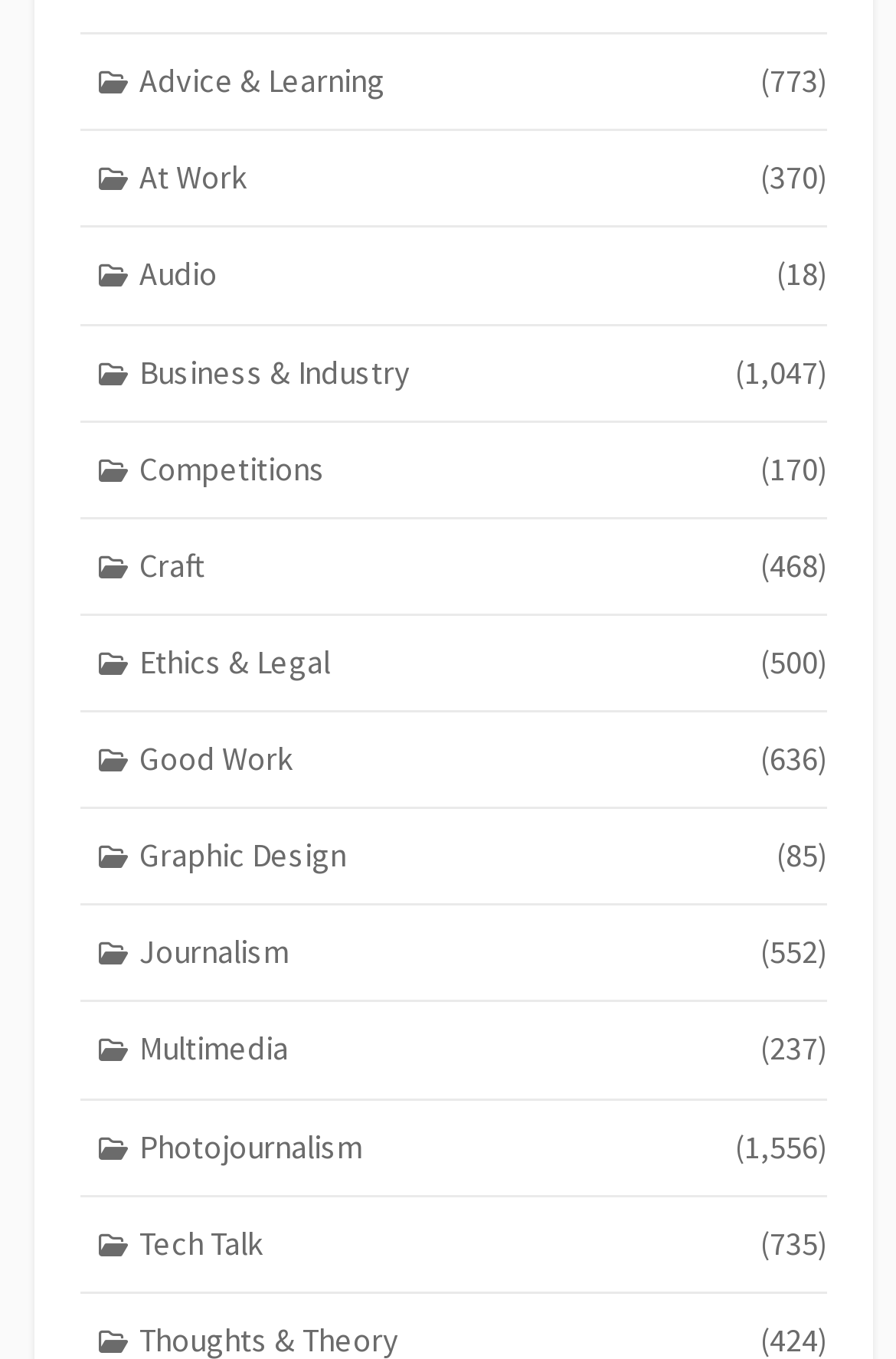Is there a category related to design?
Using the visual information, answer the question in a single word or phrase.

Yes